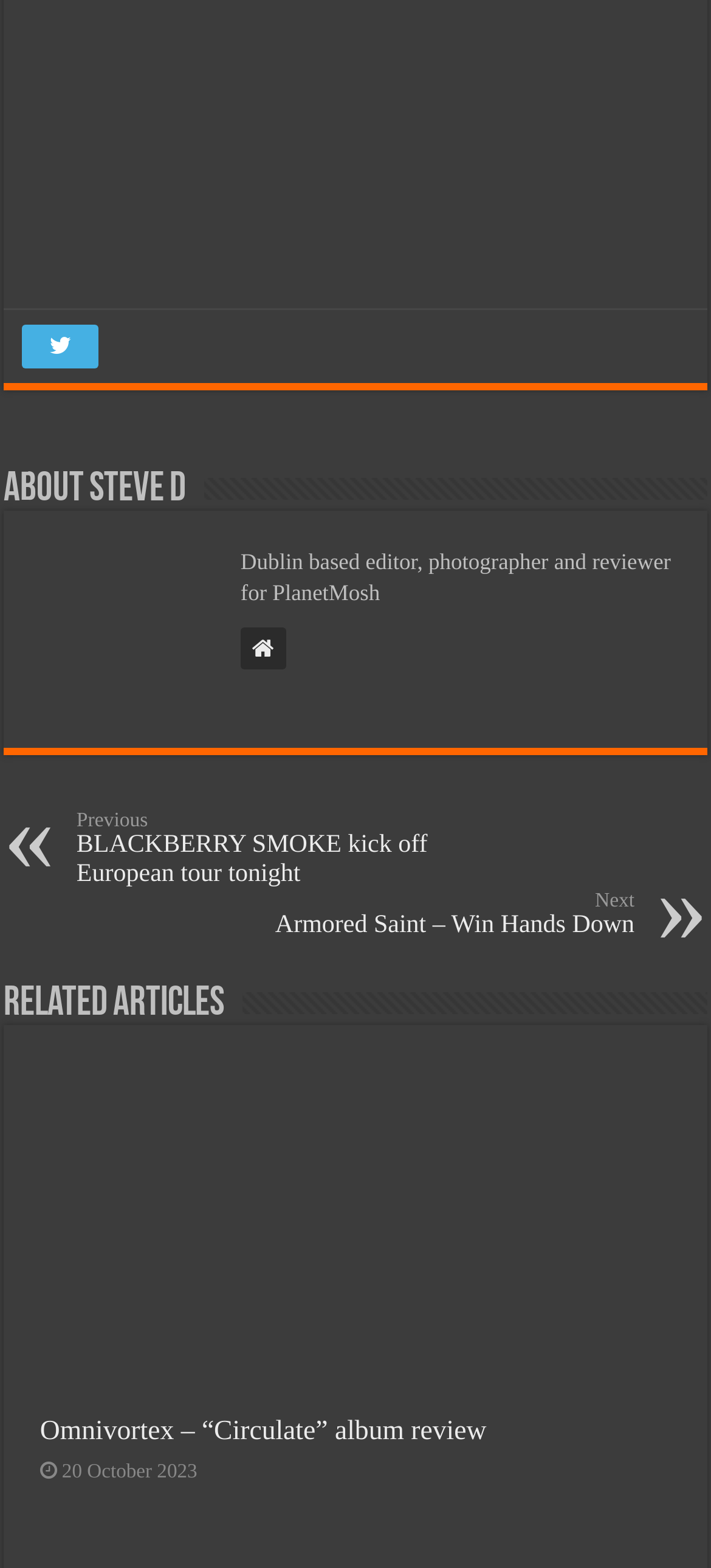Analyze the image and give a detailed response to the question:
What is the name of the website where Steve D is a reviewer?

The StaticText element 'Dublin based editor, photographer and reviewer for PlanetMosh' mentions that Steve D is a reviewer for PlanetMosh, which is likely the name of the website.